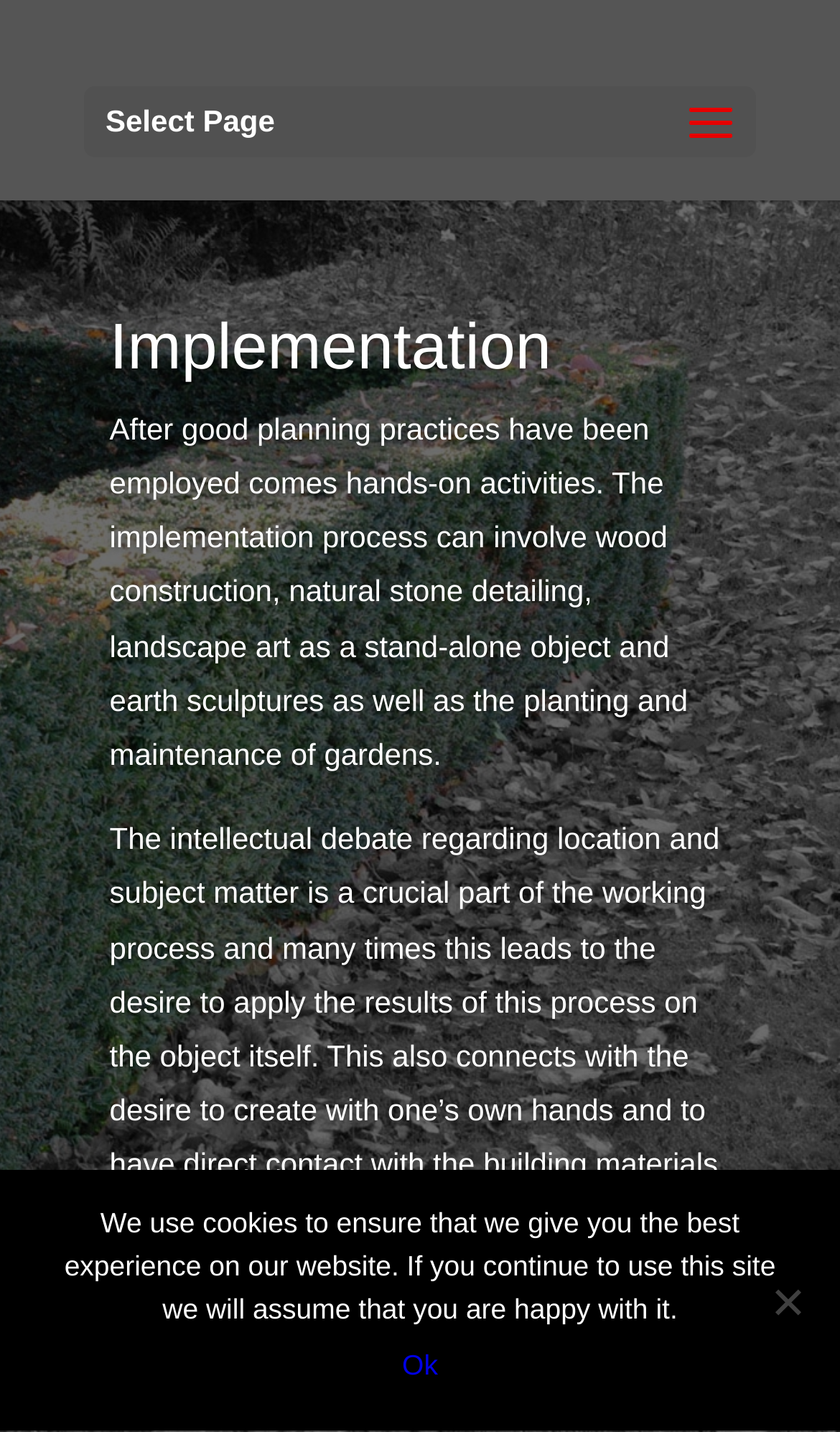From the webpage screenshot, predict the bounding box coordinates (top-left x, top-left y, bottom-right x, bottom-right y) for the UI element described here: Ok

[0.479, 0.939, 0.521, 0.969]